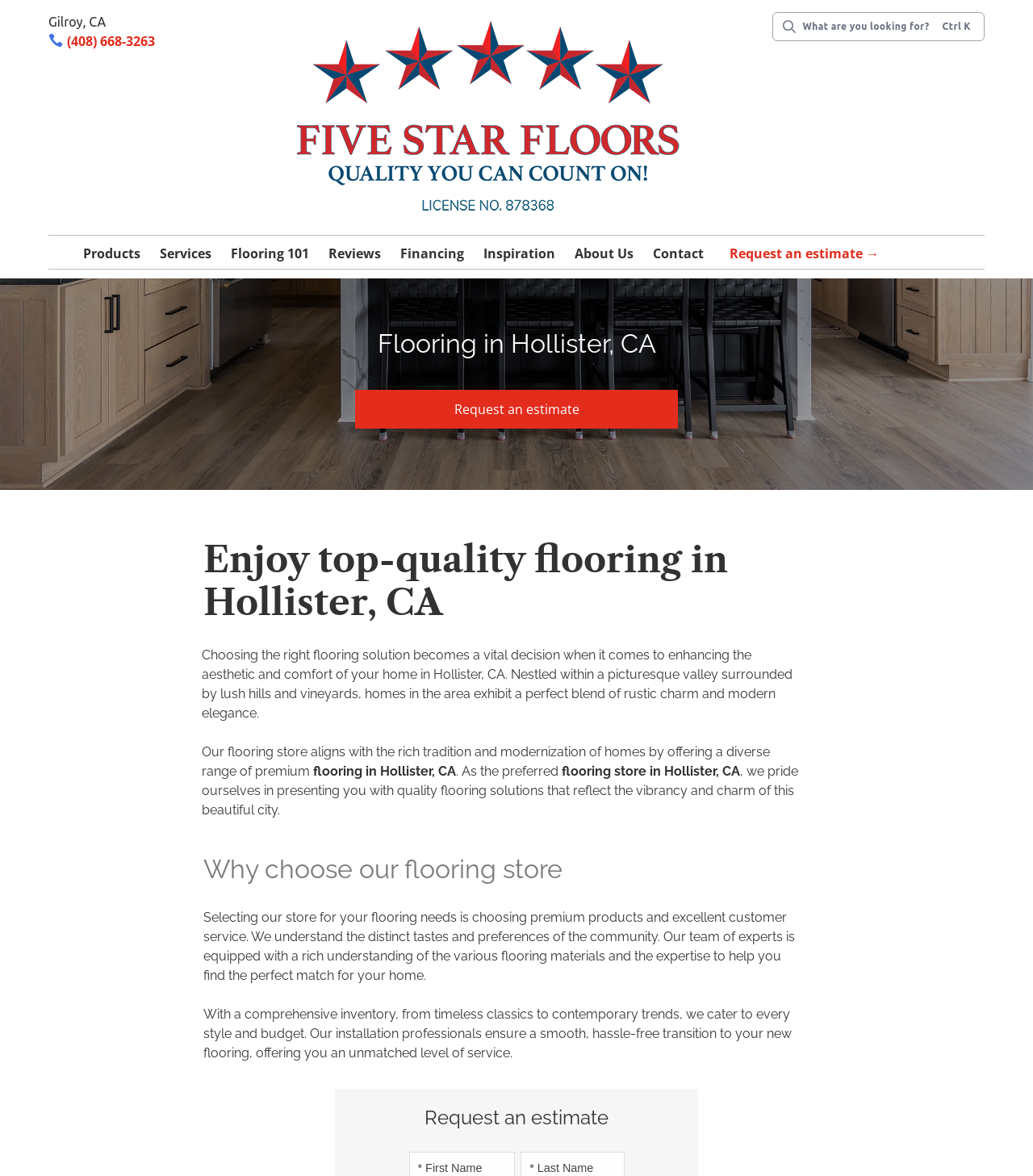Locate the bounding box for the described UI element: "Services". Ensure the coordinates are four float numbers between 0 and 1, formatted as [left, top, right, bottom].

[0.146, 0.207, 0.214, 0.229]